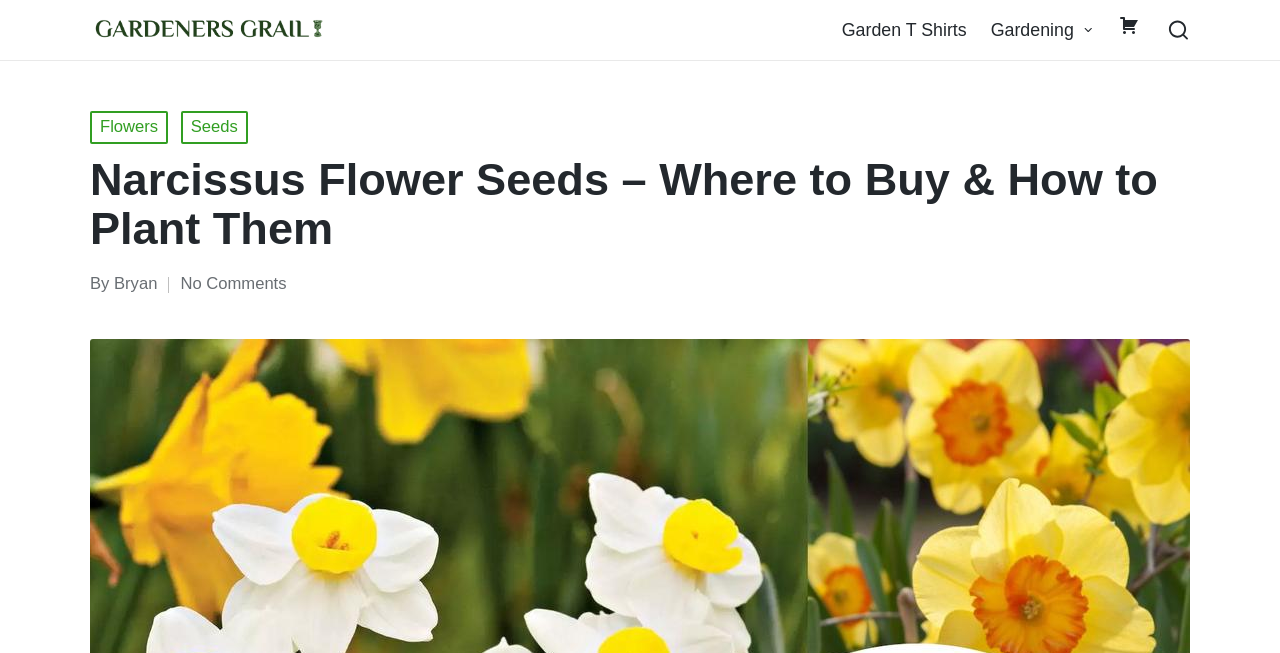Utilize the details in the image to give a detailed response to the question: How many comments does the article have?

I looked for the comment section below the article and found a link that says 'No Comments', which indicates that the article has no comments.